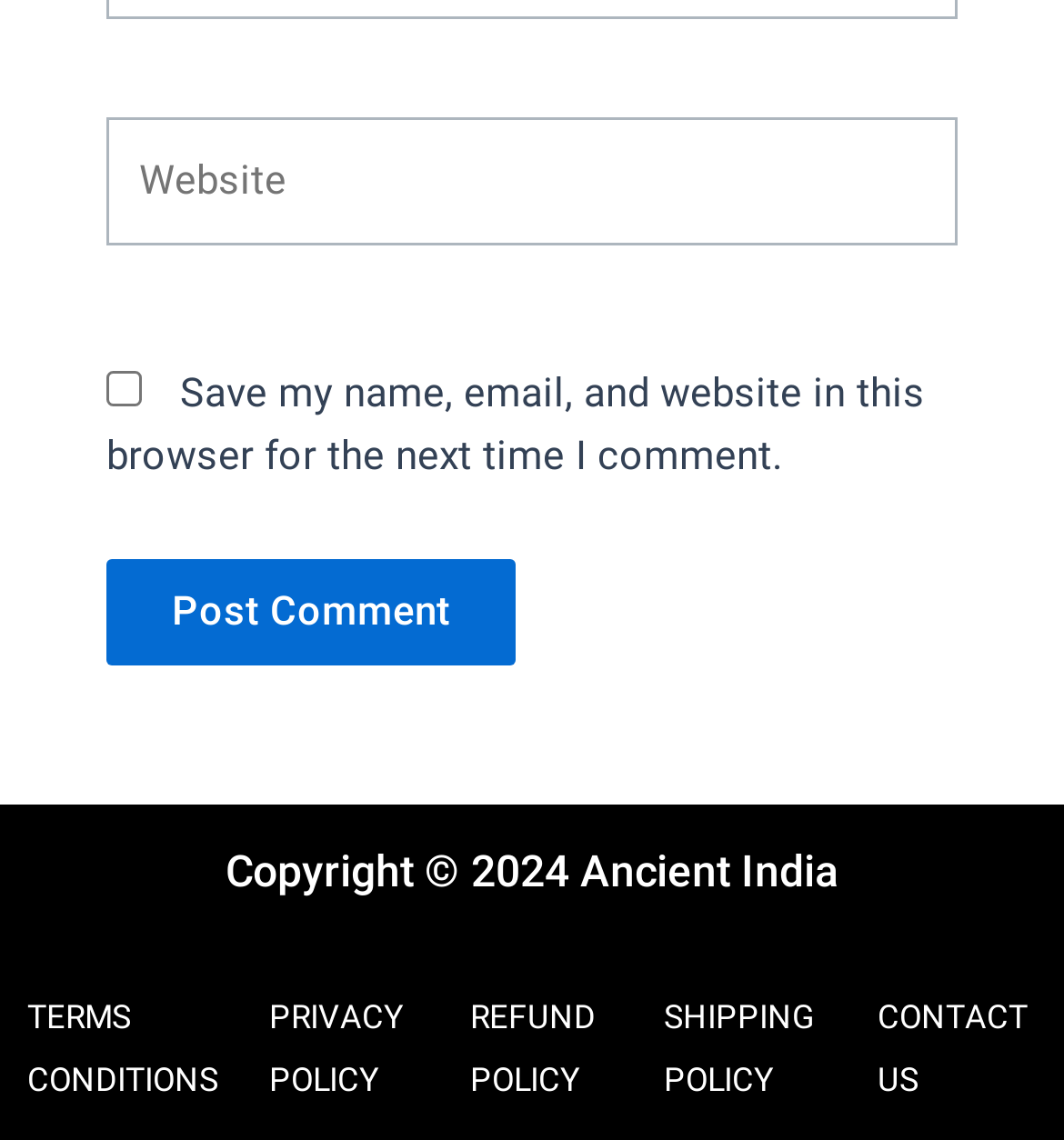What type of information is provided in the footer section?
Could you give a comprehensive explanation in response to this question?

The footer section contains a copyright notice and links to various policies, including terms and conditions, privacy policy, refund policy, shipping policy, and contact information.